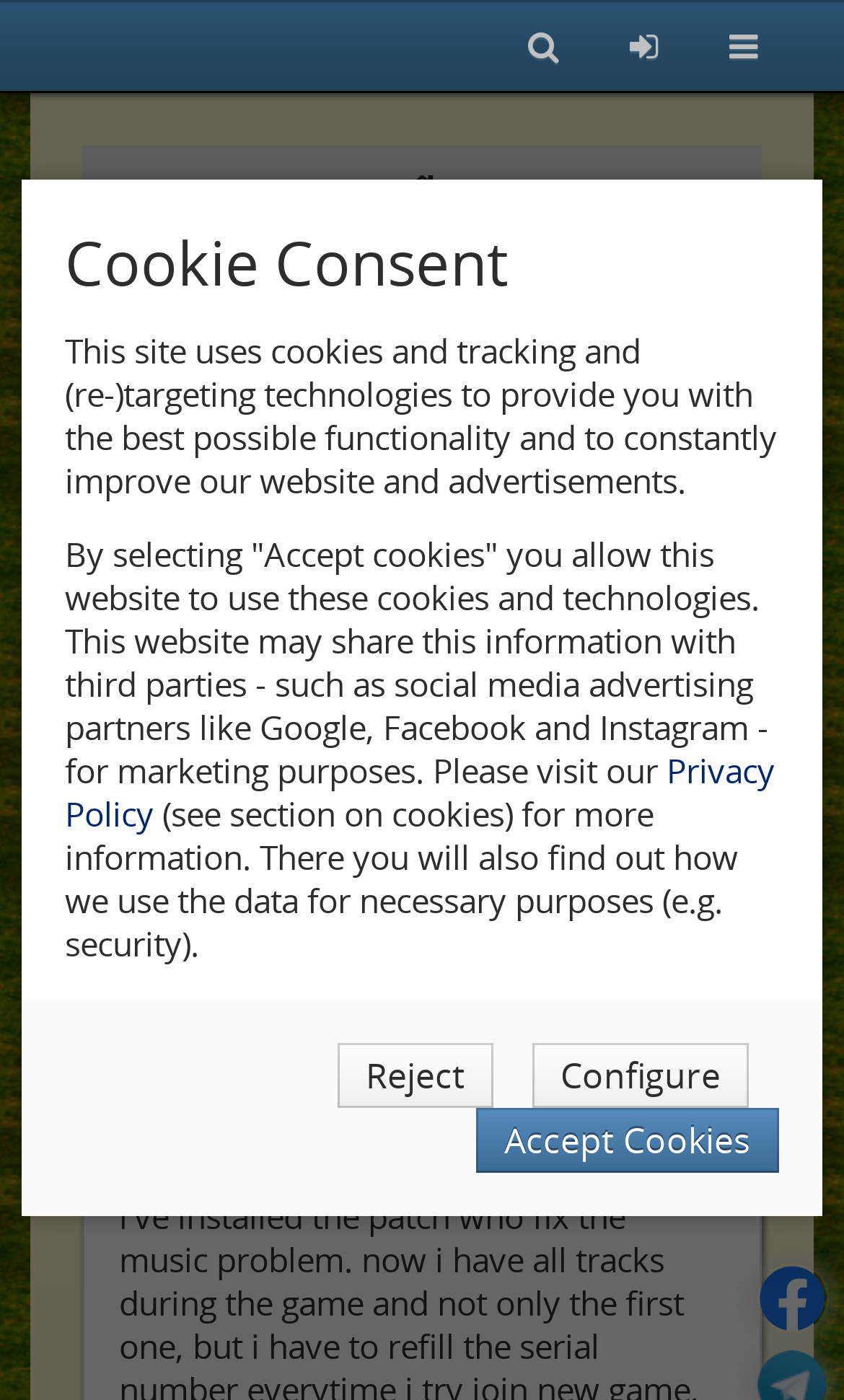How many posts has the user made?
Please give a detailed and elaborate explanation in response to the question.

I found the number of posts by looking at the StaticText element with the text '34' which is located below the 'Posts:' label, indicating that the user has made 34 posts.